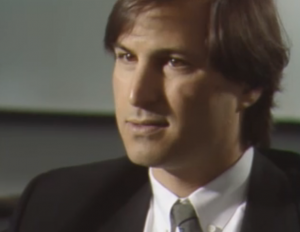Give a comprehensive caption that covers the entire image content.

The image captures a young Steve Jobs during an interview in 1990, reflecting his characteristic intensity and focus. He is dressed in a formal black suit, complemented by a white shirt and a tie, presenting himself in a professional yet visionary manner. The background features a soft-focus office environment, hinting at the innovative atmosphere of the era when he was introducing groundbreaking technologies. This moment is significant as it encapsulates Jobs’ insights on market research within the context of uncertainty, a key theme in his philosophy on innovation and product development. The image serves as a visual anchor to the discussions surrounding his views on the limitations of traditional market research in predicting consumer needs for transformative products.